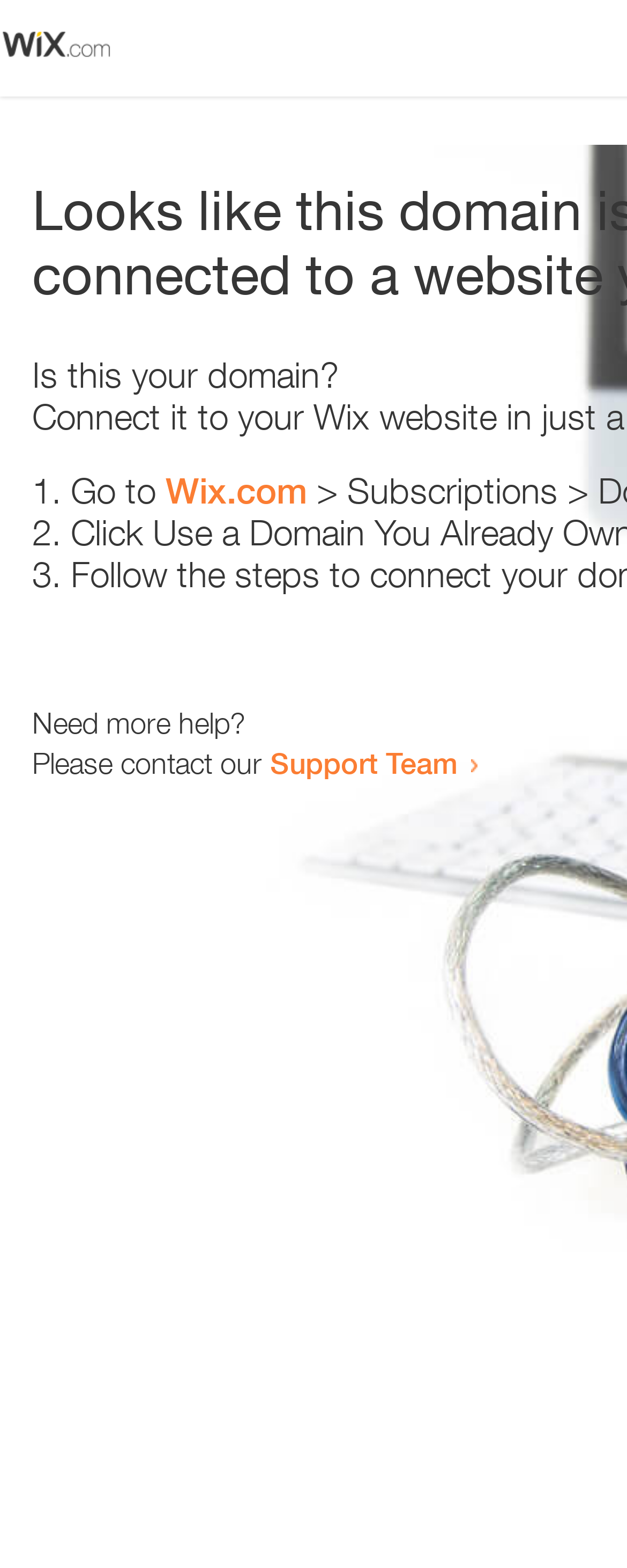Answer the question with a single word or phrase: 
What is the text above the list?

Is this your domain?